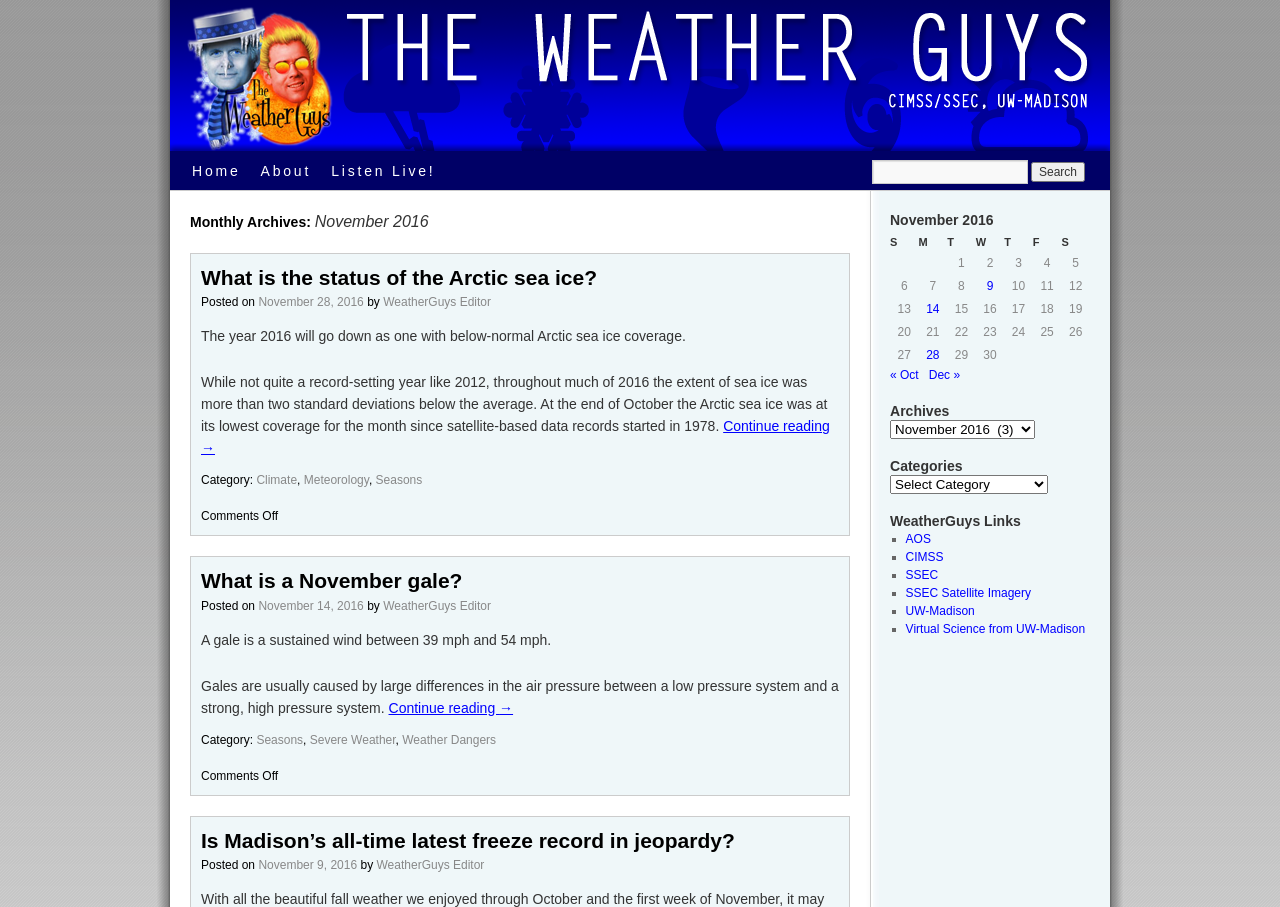What is the date of the post 'Is Madison’s all-time latest freeze record in jeopardy?'?
Use the screenshot to answer the question with a single word or phrase.

November 9, 2016